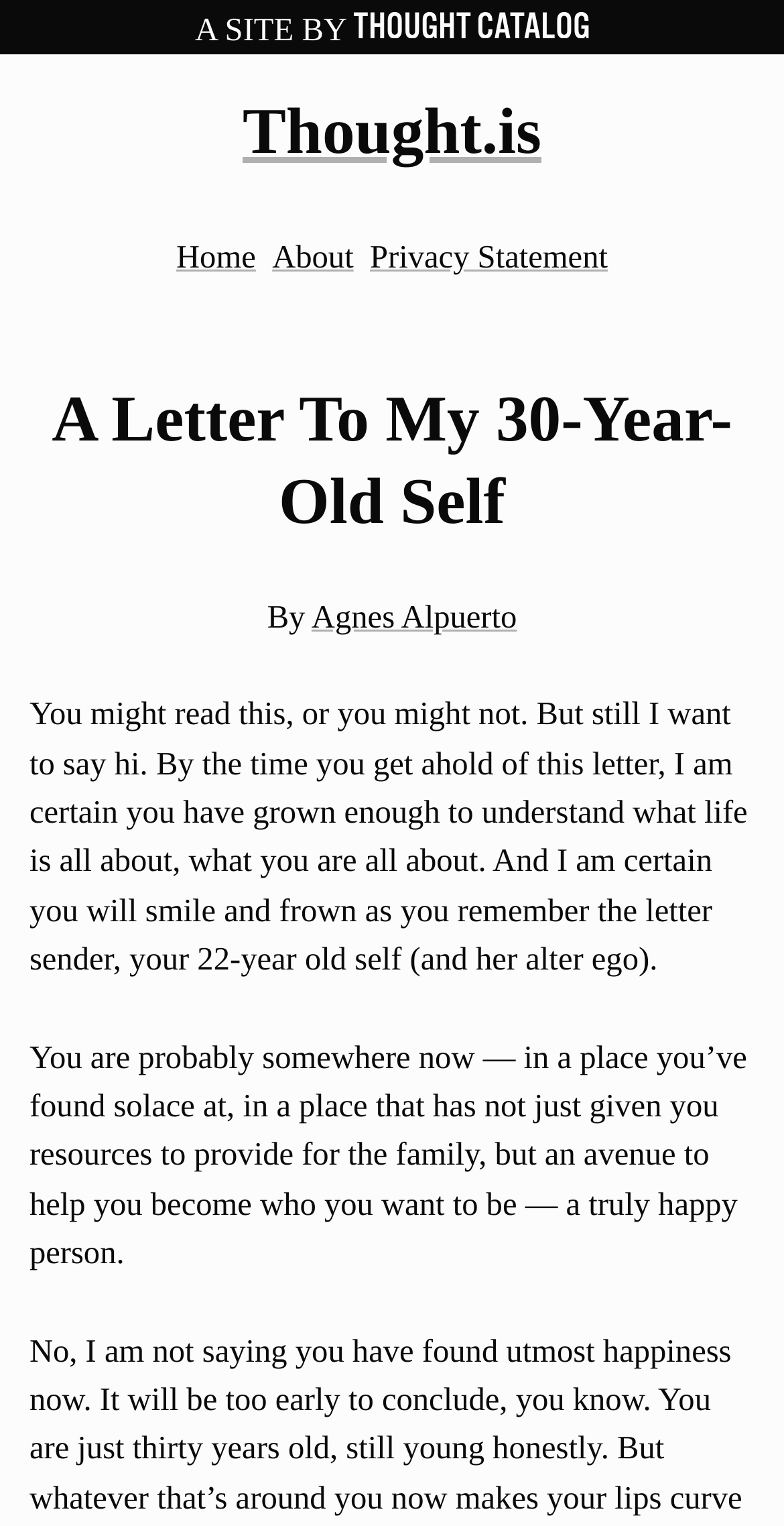What is the name of the website?
Can you provide a detailed and comprehensive answer to the question?

The name of the website can be determined by looking at the top-left corner of the webpage, where it says 'A Letter To My 30-Year-Old Self – Thought.is'. The 'Thought.is' part is the name of the website.